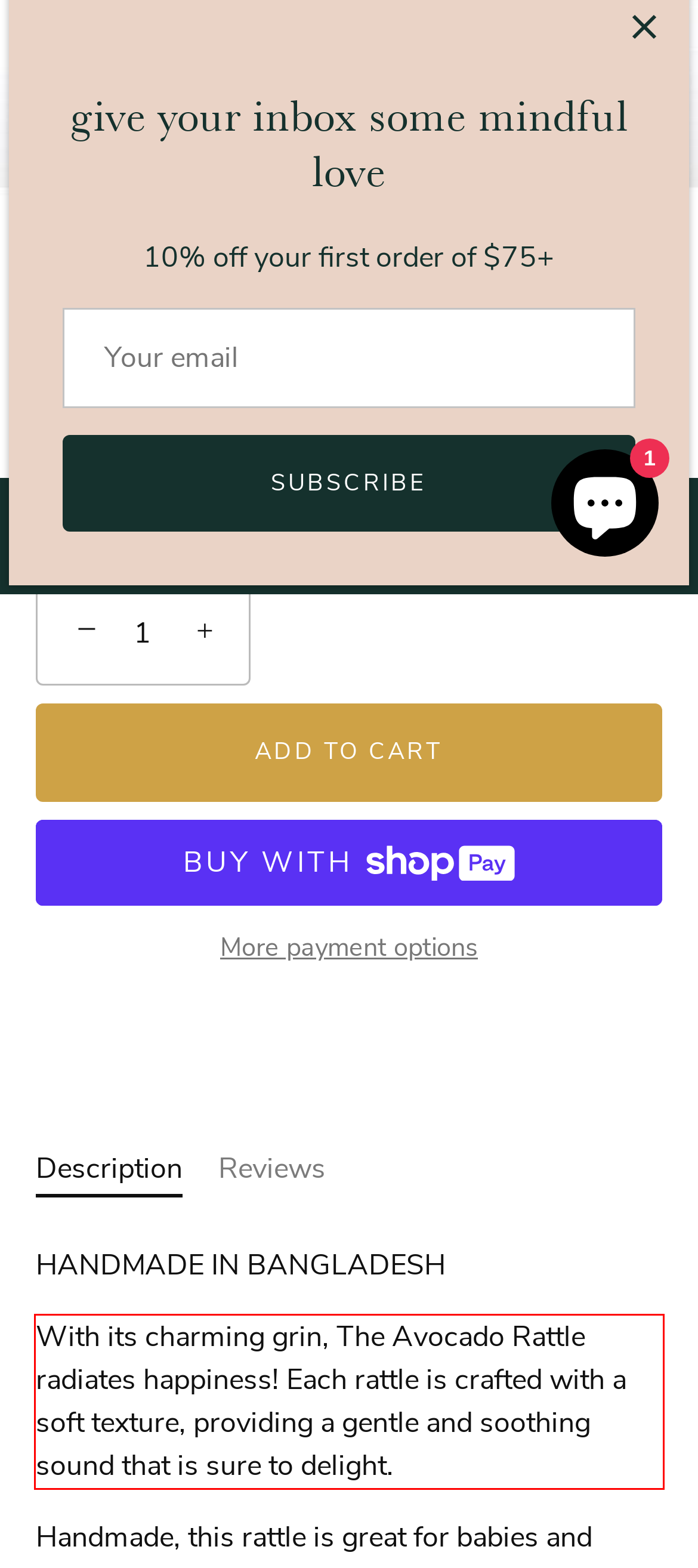Given a webpage screenshot, identify the text inside the red bounding box using OCR and extract it.

With its charming grin, The Avocado Rattle radiates happiness! Each rattle is crafted with a soft texture, providing a gentle and soothing sound that is sure to delight.